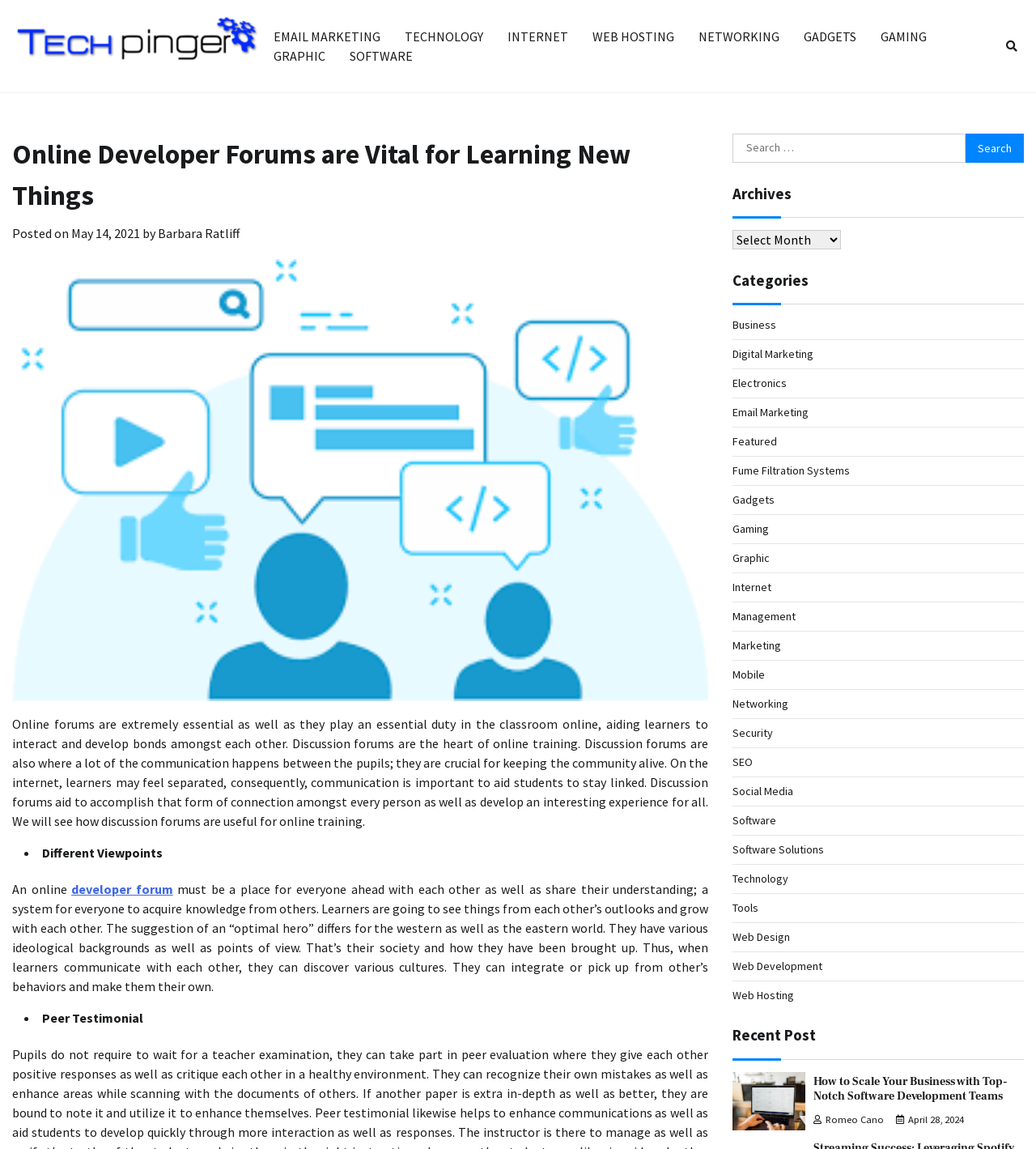Specify the bounding box coordinates of the area that needs to be clicked to achieve the following instruction: "Read the recent post 'How to Scale Your Business with Top-Notch Software Development Teams'".

[0.785, 0.934, 0.973, 0.961]